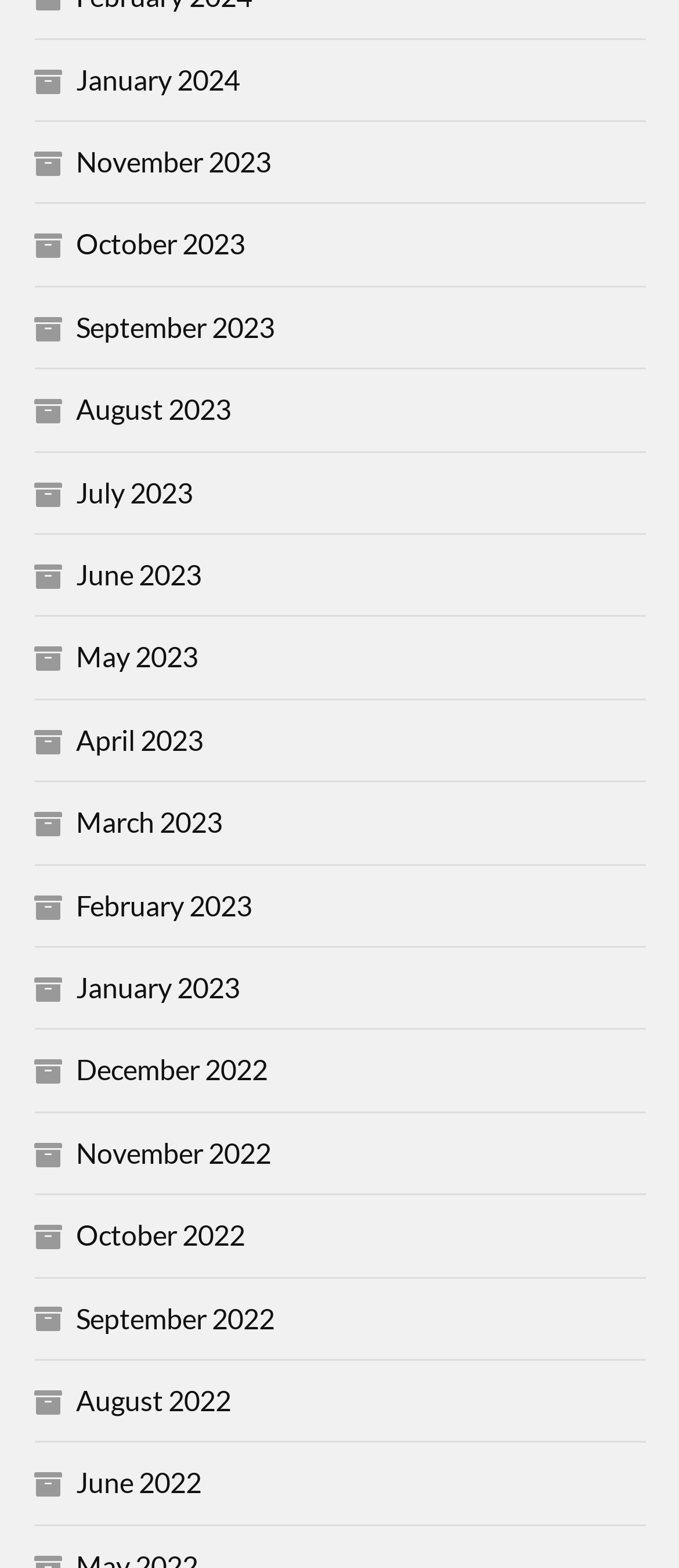Locate the bounding box coordinates of the clickable region necessary to complete the following instruction: "view January 2024". Provide the coordinates in the format of four float numbers between 0 and 1, i.e., [left, top, right, bottom].

[0.112, 0.04, 0.353, 0.061]